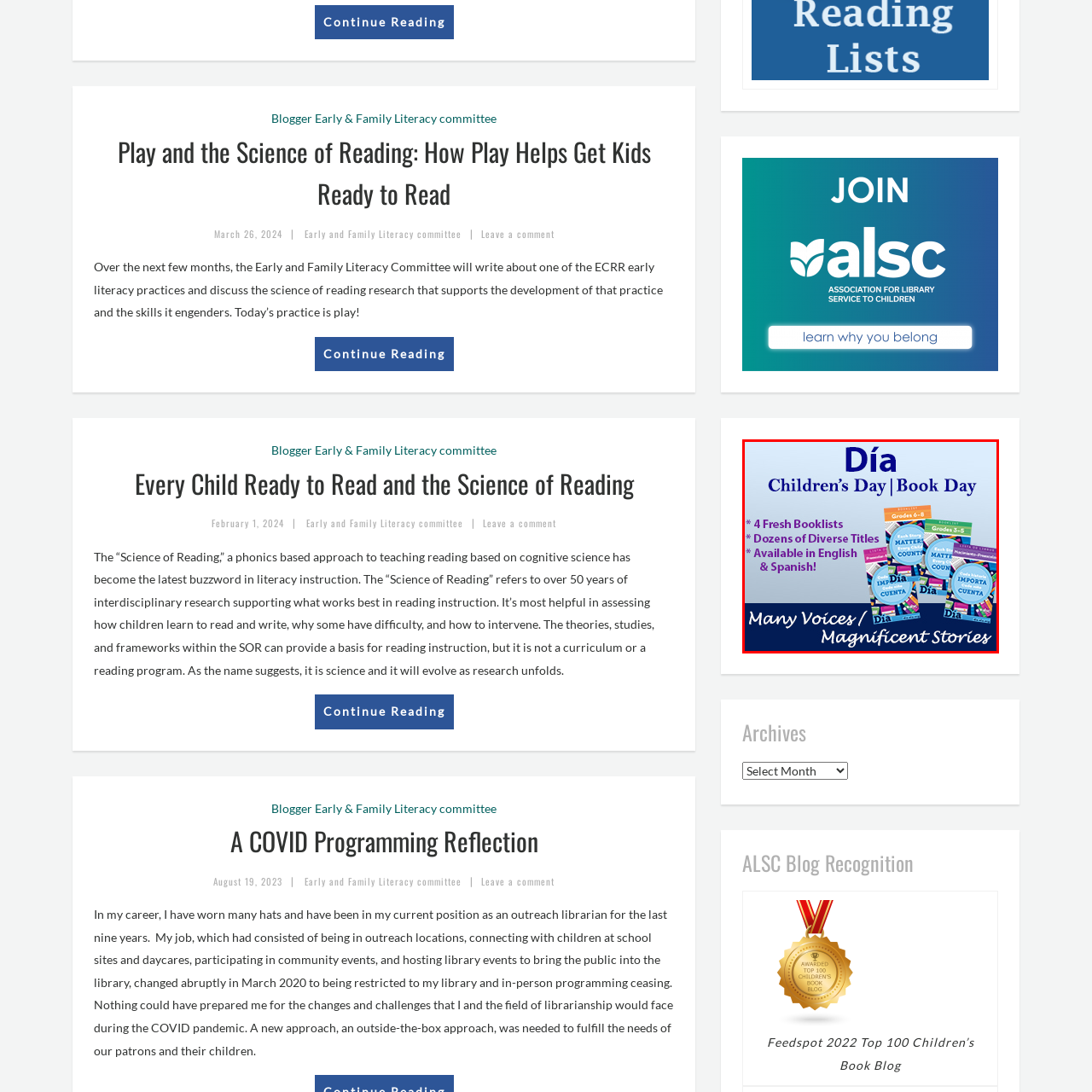Examine the section enclosed by the red box and give a brief answer to the question: What are the two languages in which the book titles are available?

English and Spanish